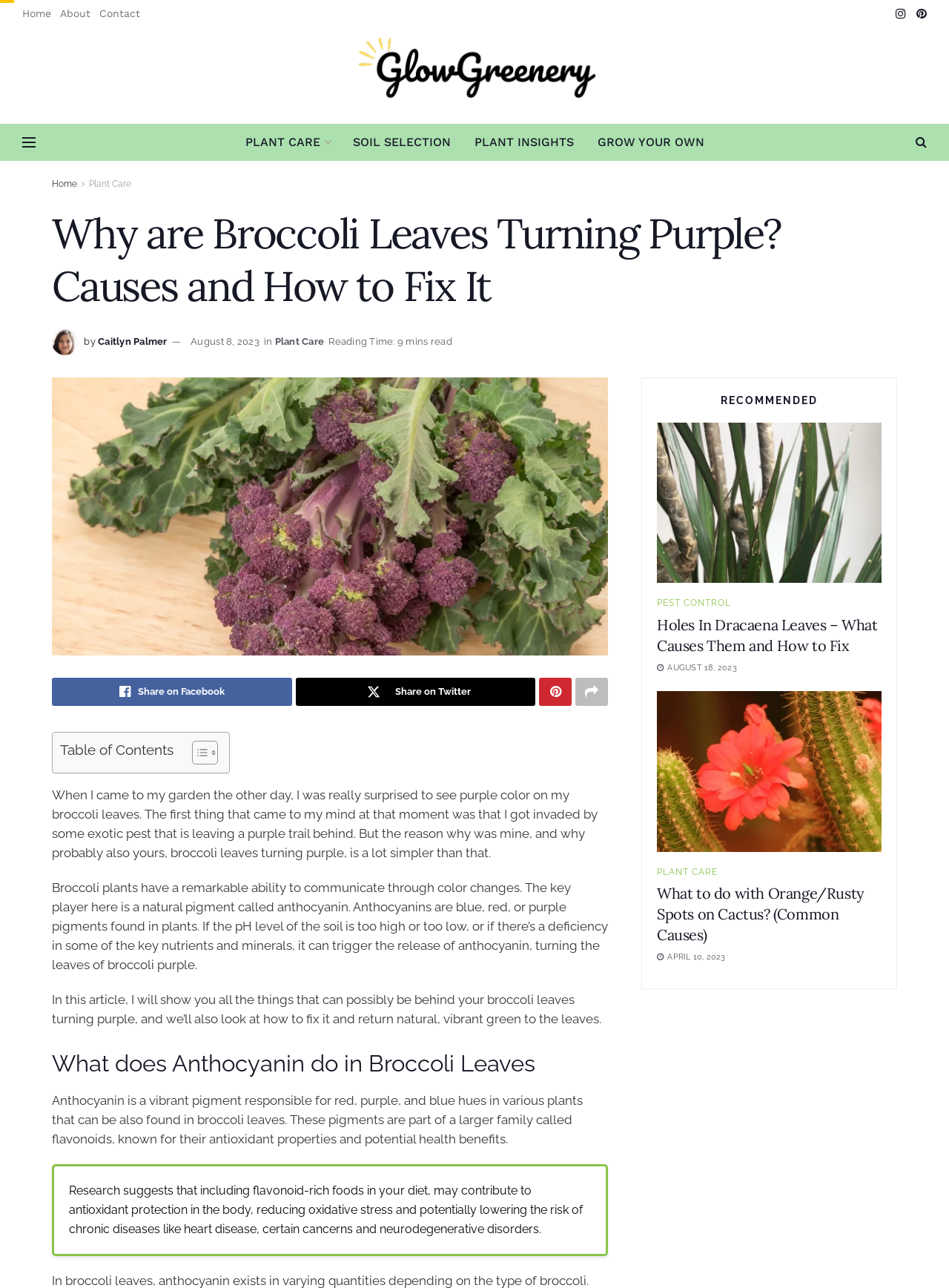Identify and provide the title of the webpage.

Why are Broccoli Leaves Turning Purple? Causes and How to Fix It